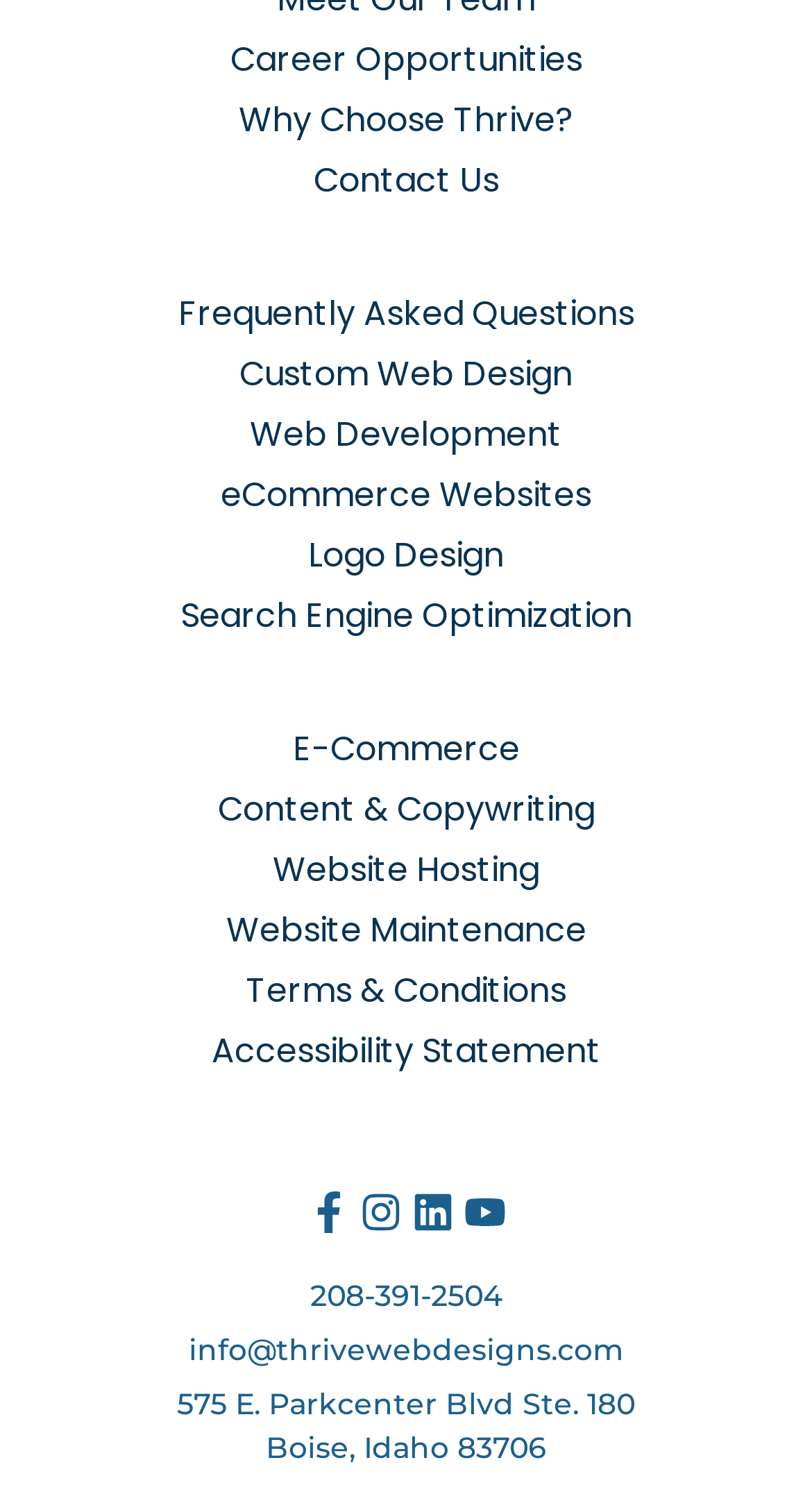Pinpoint the bounding box coordinates of the area that should be clicked to complete the following instruction: "Contact us via phone". The coordinates must be given as four float numbers between 0 and 1, i.e., [left, top, right, bottom].

[0.179, 0.855, 0.821, 0.884]